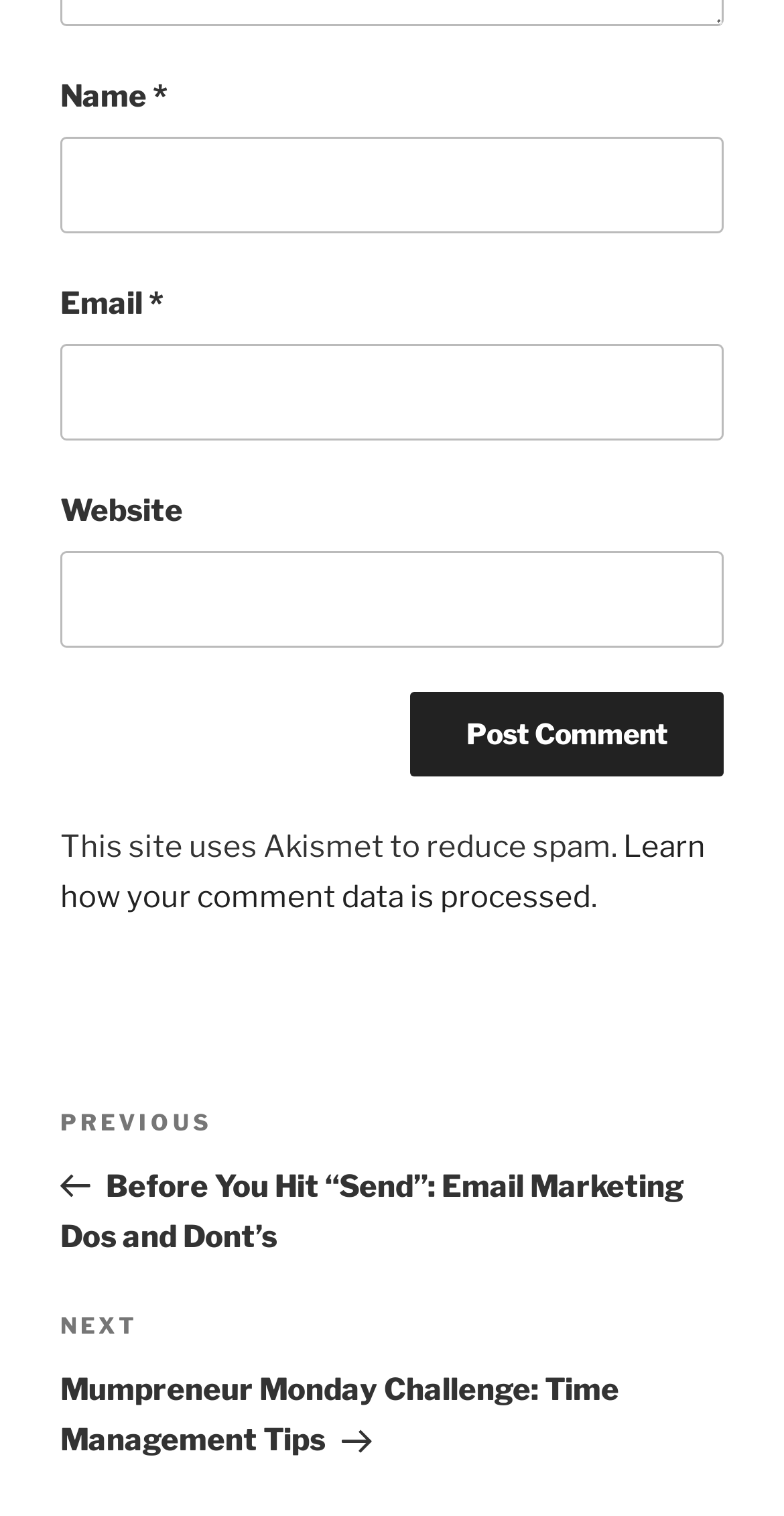What is the 'Post Comment' button for?
Please provide a single word or phrase as the answer based on the screenshot.

To submit a comment